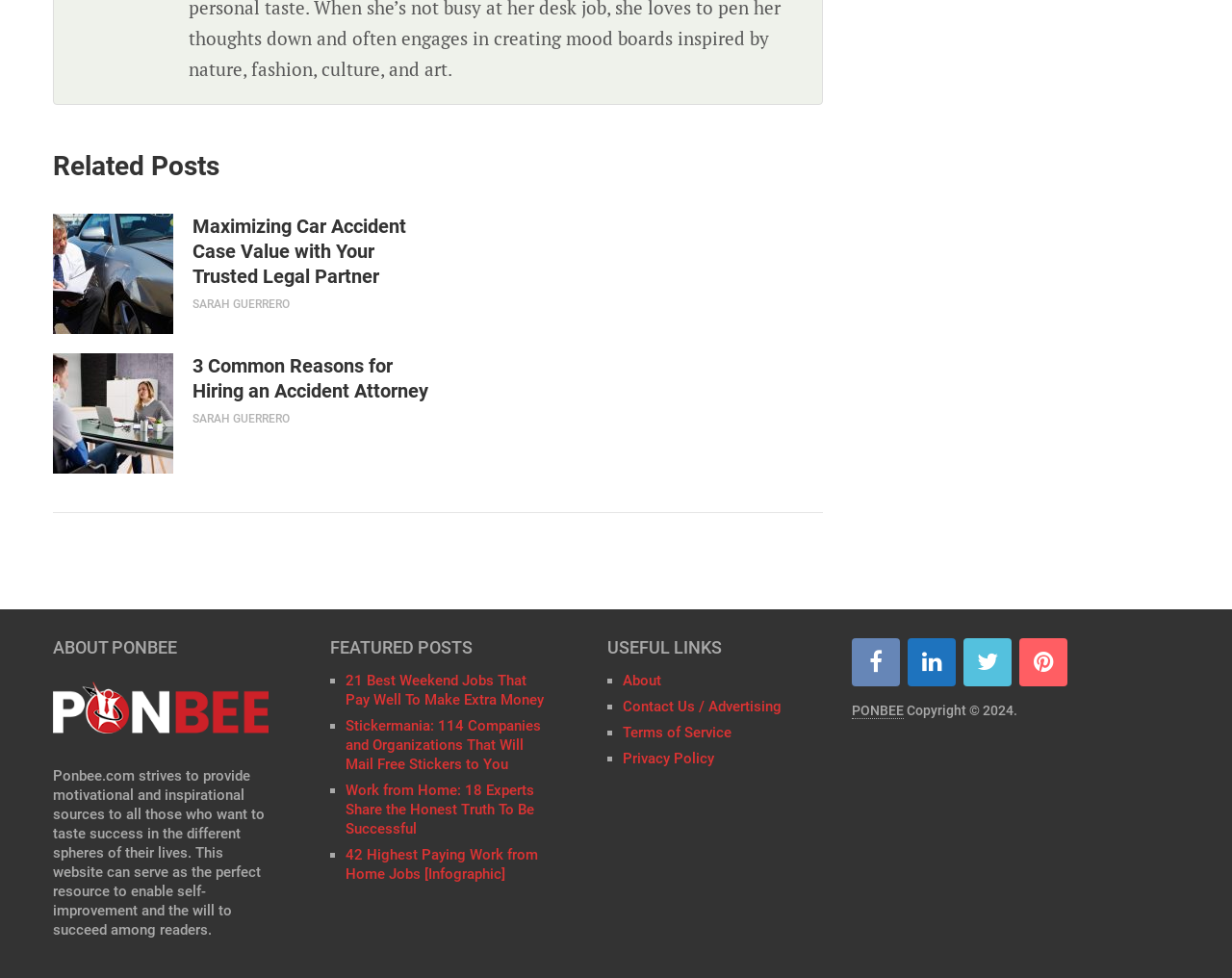What is the topic of the article '3 Common Reasons for Hiring an Accident Attorney'?
Offer a detailed and exhaustive answer to the question.

The webpage lists the article '3 Common Reasons for Hiring an Accident Attorney' which suggests that the topic of the article is related to hiring an accident attorney and the reasons for doing so.